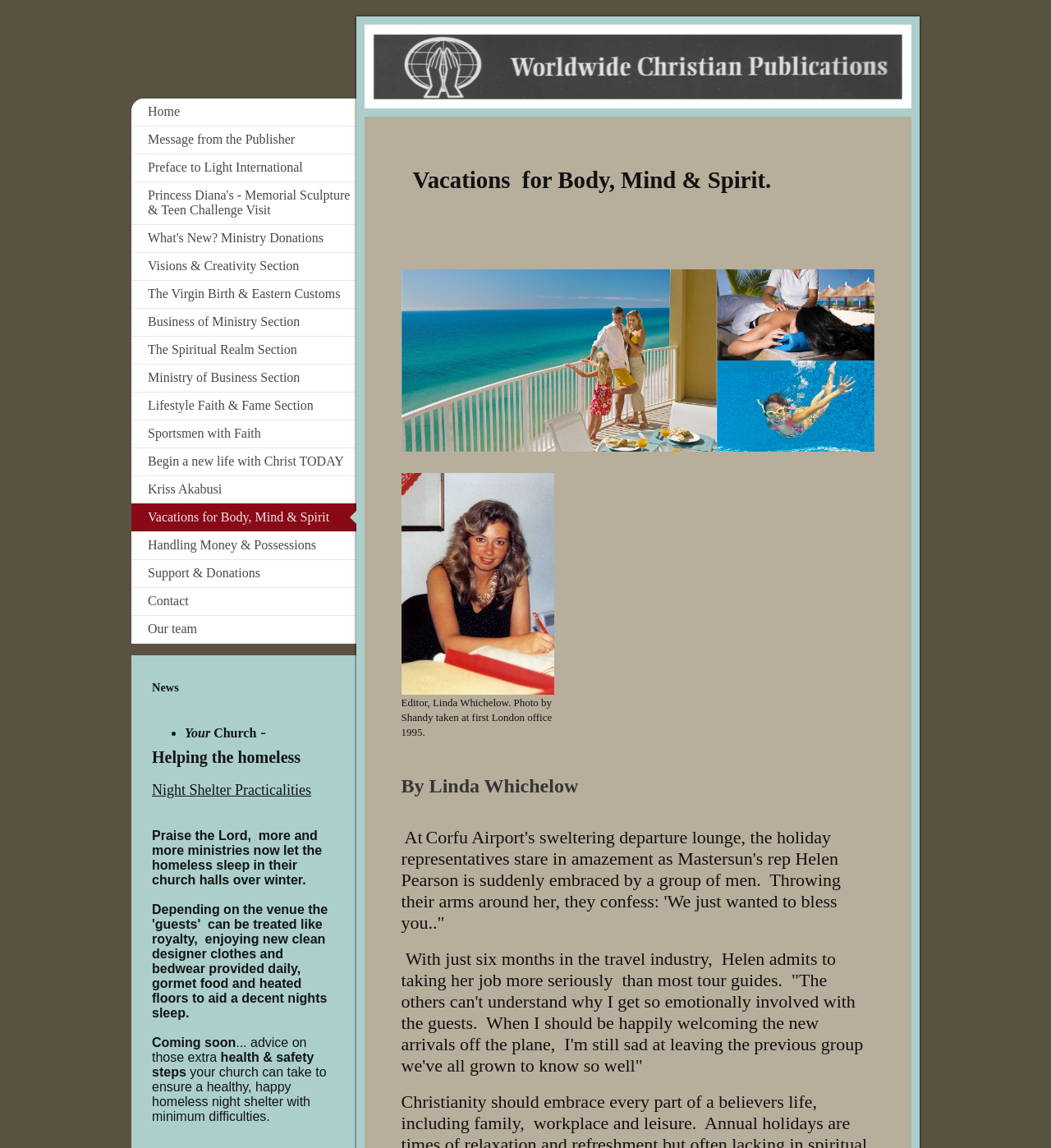Give a one-word or one-phrase response to the question:
What is the name of the publication?

Light International